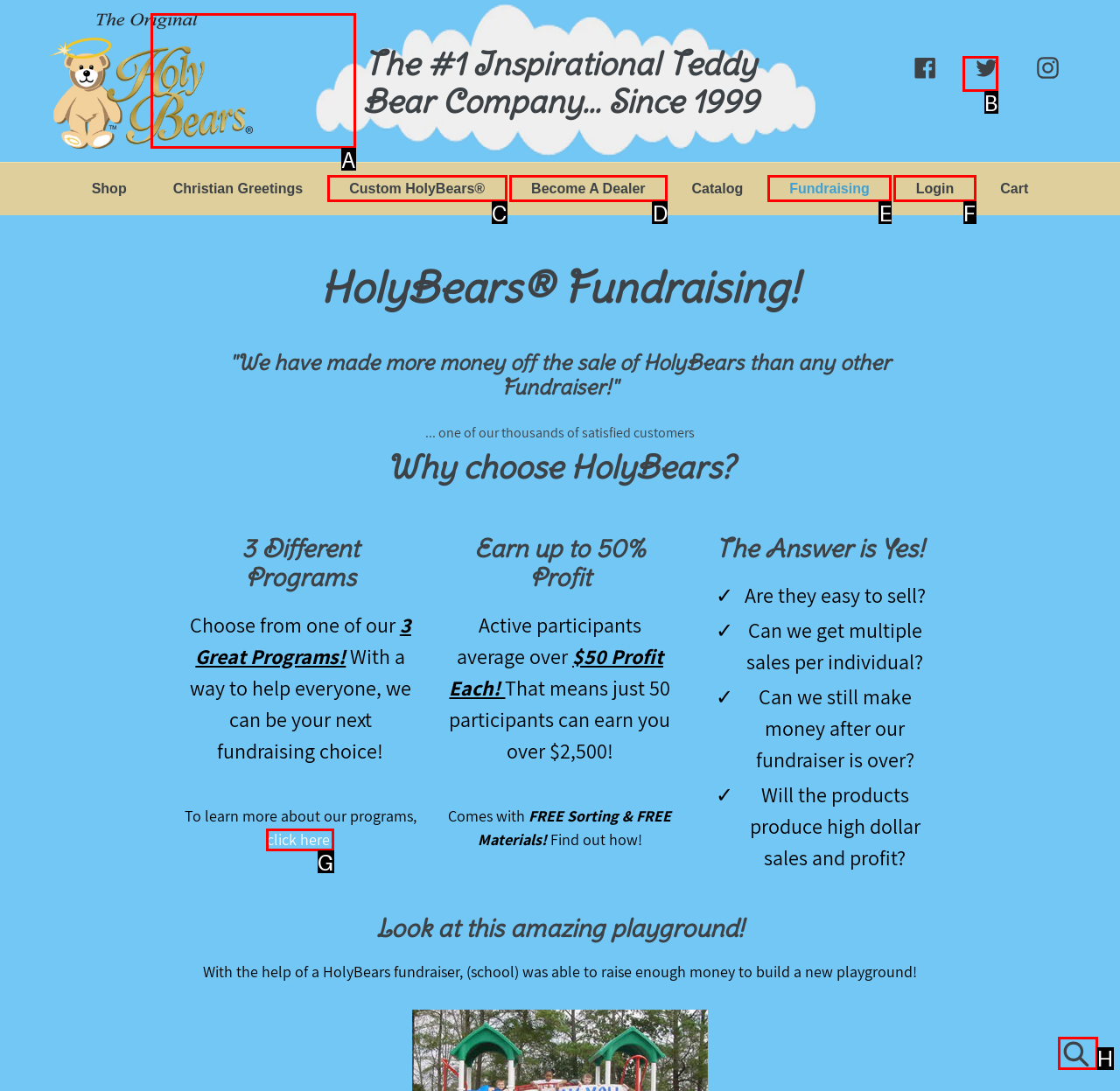Show which HTML element I need to click to perform this task: Learn more about the fundraising programs Answer with the letter of the correct choice.

G